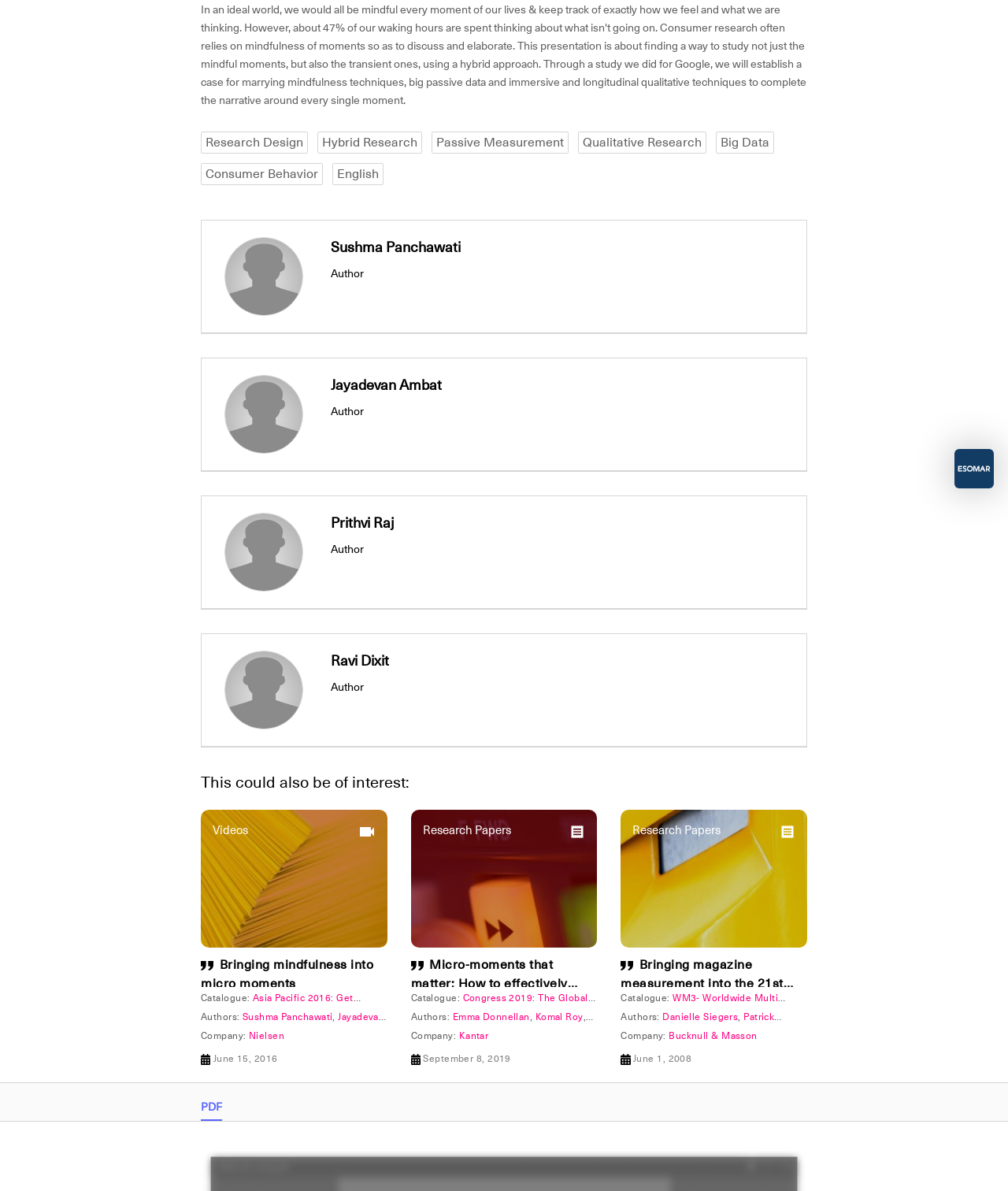Provide the bounding box coordinates for the UI element that is described as: "Peter Masson".

[0.655, 0.861, 0.717, 0.872]